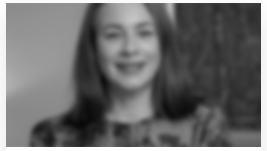Answer the following in one word or a short phrase: 
What is the focus of María Fernanda Espinosa's leadership?

Urban resilience and sustainable development